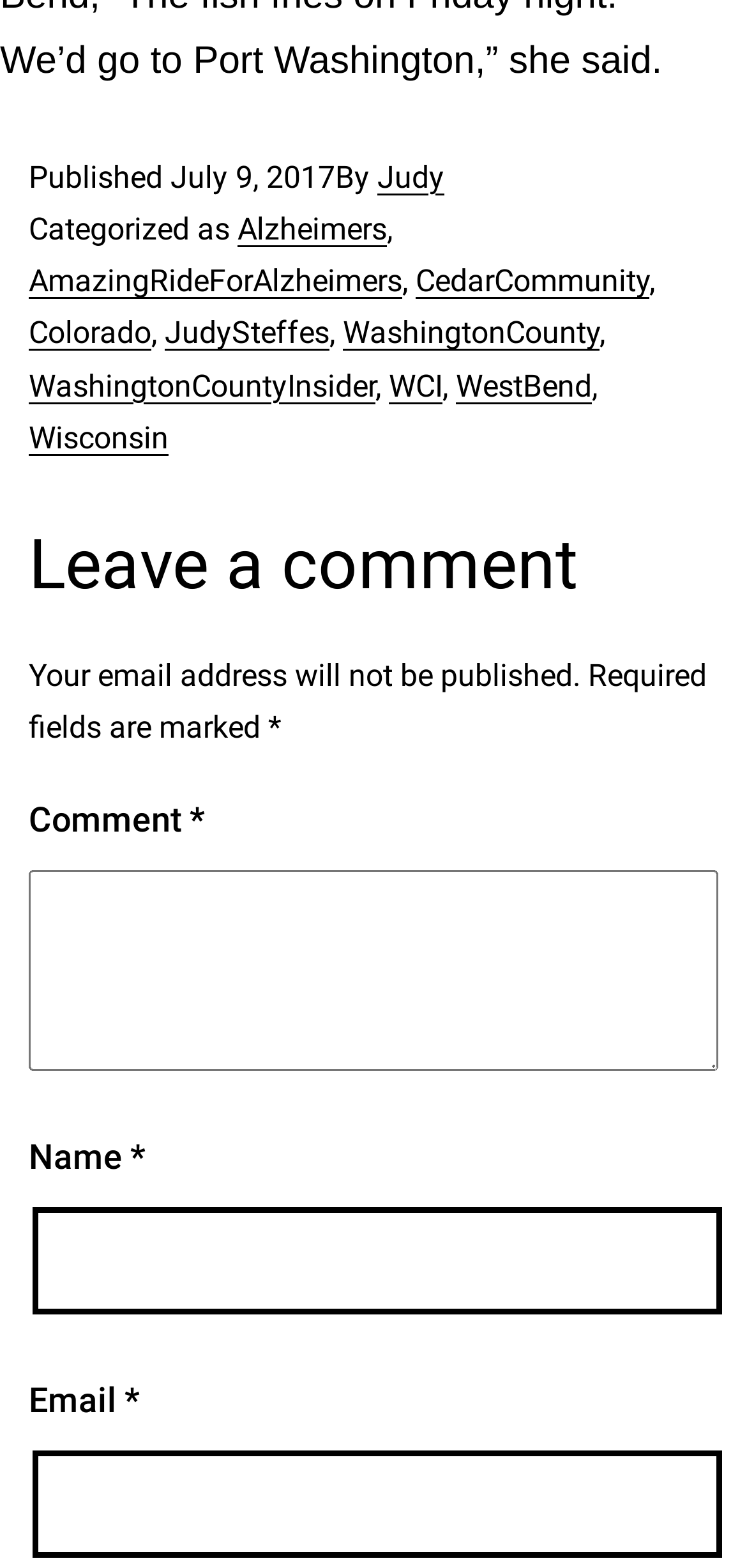Who is the author of the article?
Carefully analyze the image and provide a detailed answer to the question.

I found the author's name by looking at the footer section of the webpage, where it says 'By Judy'.